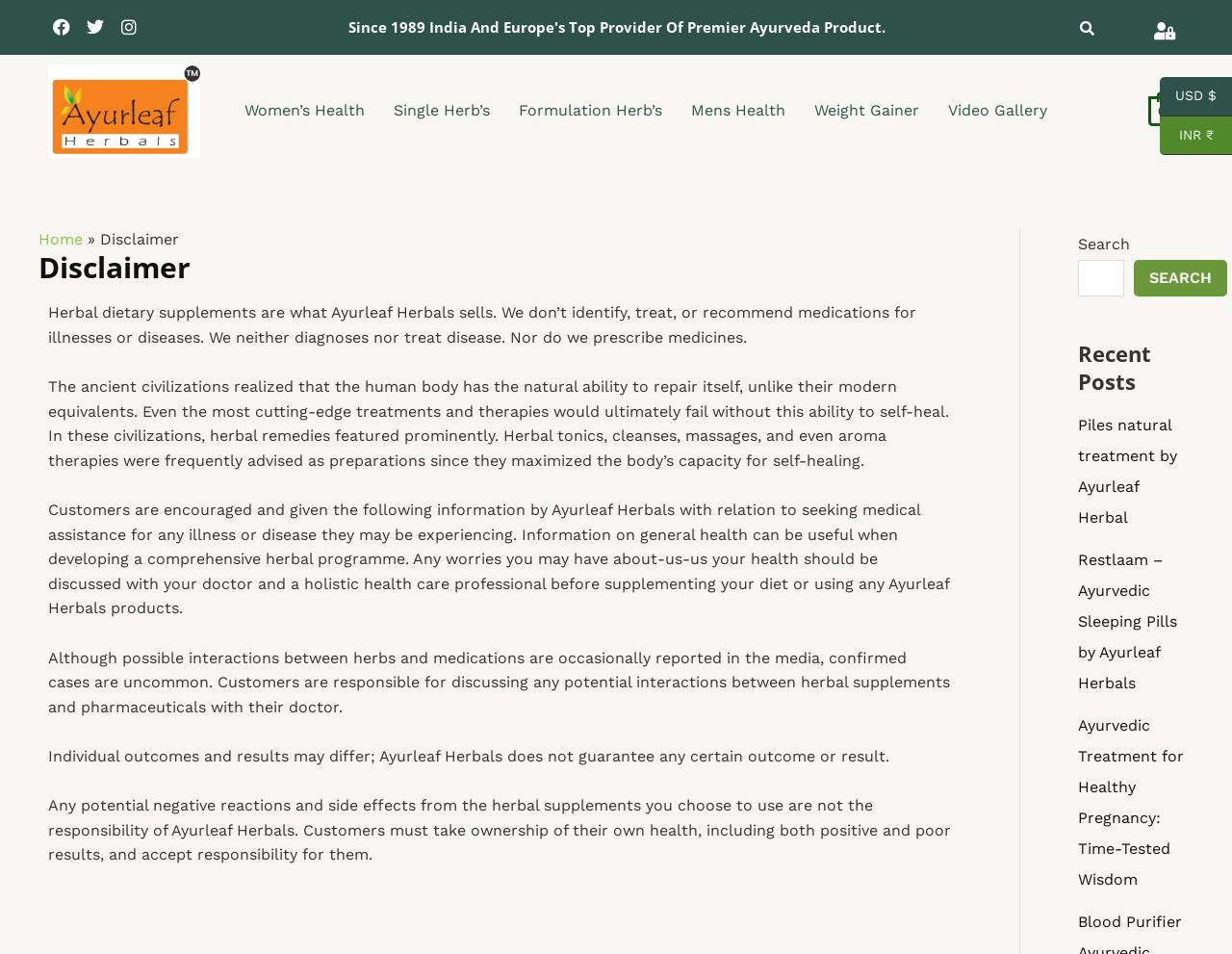What should customers discuss with their doctor?
From the screenshot, supply a one-word or short-phrase answer.

Any worries about their health